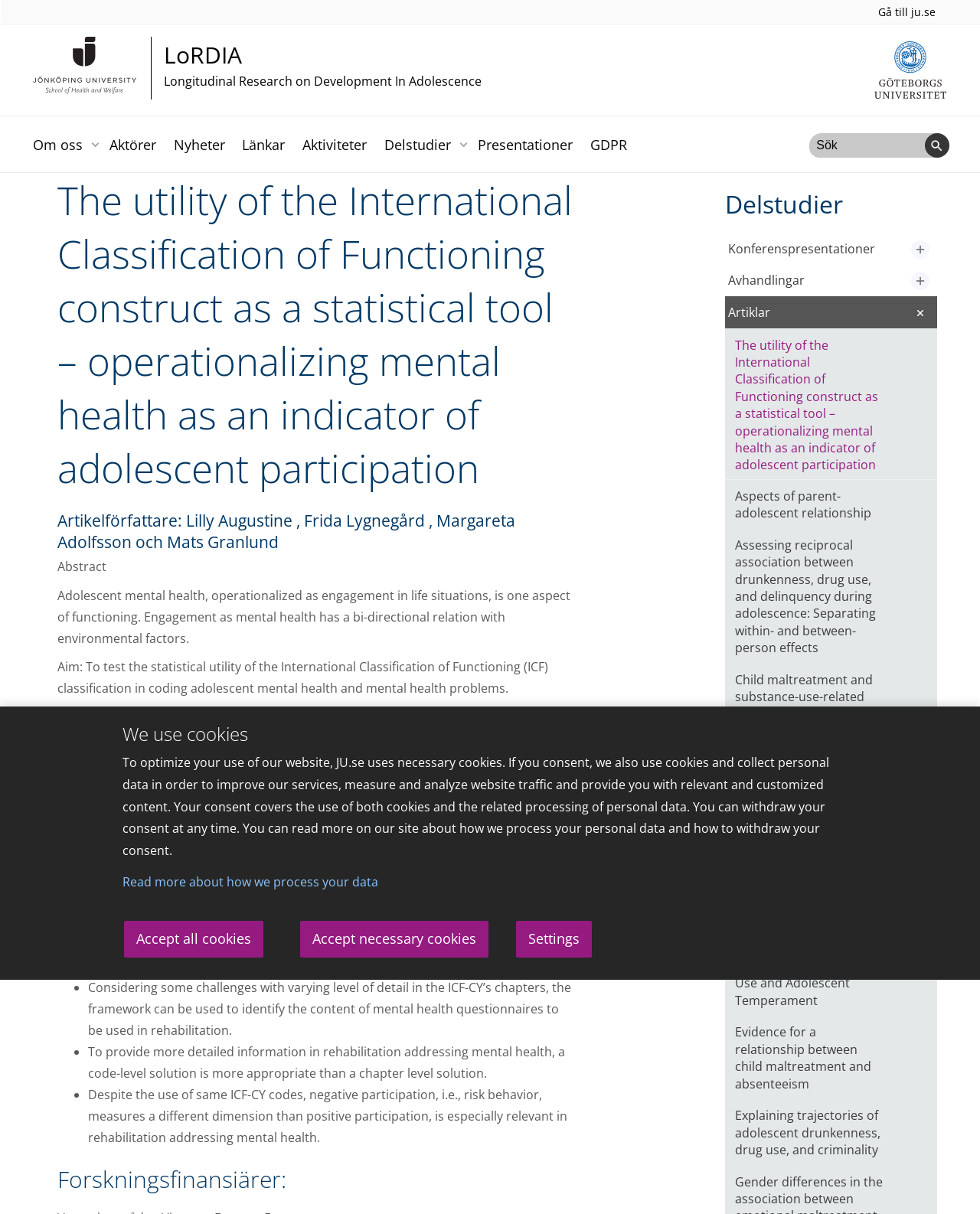Using the provided description: "aria-label="Sökord" name="query" placeholder="Sök" title="Ange sökord"", find the bounding box coordinates of the corresponding UI element. The output should be four float numbers between 0 and 1, in the format [left, top, right, bottom].

[0.826, 0.113, 0.926, 0.13]